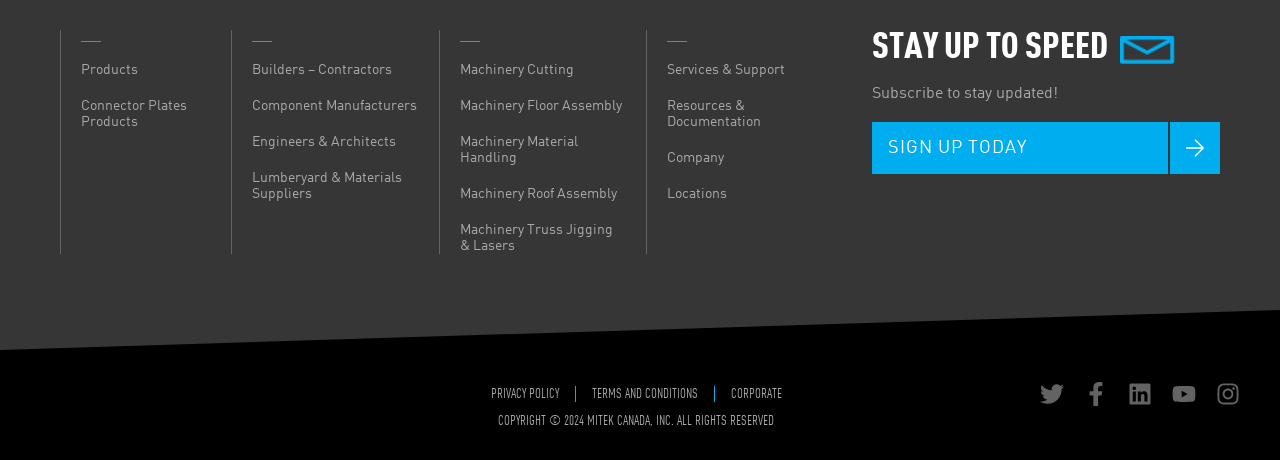What is the first link on the webpage?
Deliver a detailed and extensive answer to the question.

The first link on the webpage is 'Products' which is located at the top left corner of the webpage with a bounding box of [0.063, 0.136, 0.108, 0.167].